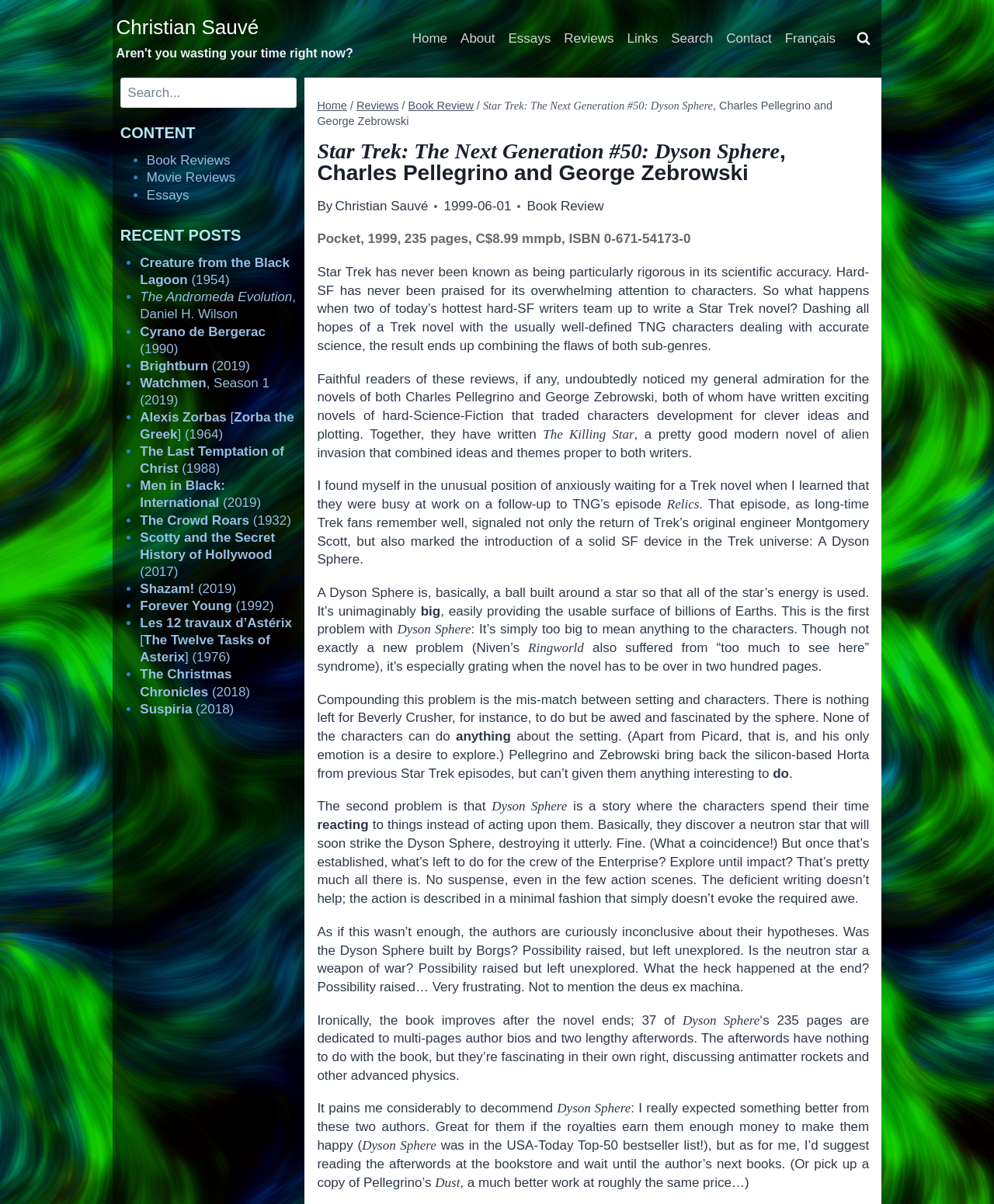Detail the various sections and features of the webpage.

This webpage is a book review of "Star Trek: The Next Generation #50: Dyson Sphere" written by Charles Pellegrino and George Zebrowski. At the top of the page, there is a navigation menu with links to "Home", "About", "Essays", "Reviews", "Links", "Search", "Contact", and "Français". Below the navigation menu, there is a search form and a heading that says "CONTENT" with links to "Book Reviews", "Movie Reviews", and "Essays".

The main content of the page is the book review, which is divided into several paragraphs. The review discusses the authors' writing style, the plot of the book, and the reviewer's disappointment with the story. The reviewer mentions that the book's concept is interesting, but the execution is poor, with too much focus on reacting to events rather than taking action. The review also criticizes the authors' inconclusive hypotheses and the deus ex machina ending.

At the bottom of the page, there is a section titled "RECENT POSTS" with links to other book and movie reviews, including "Creature from the Black Lagoon (1954)", "The Andromeda Evolution, Daniel H. Wilson", "Cyrano de Bergerac (1990)", "Brightburn (2019)", "Watchmen, Season 1 (2019)", and "Alexis Zorbas [Zorba the Greek] (1964)".

On the right side of the page, there is a link to the author's profile, Christian Sauvé, with a brief description and a link to his other reviews.